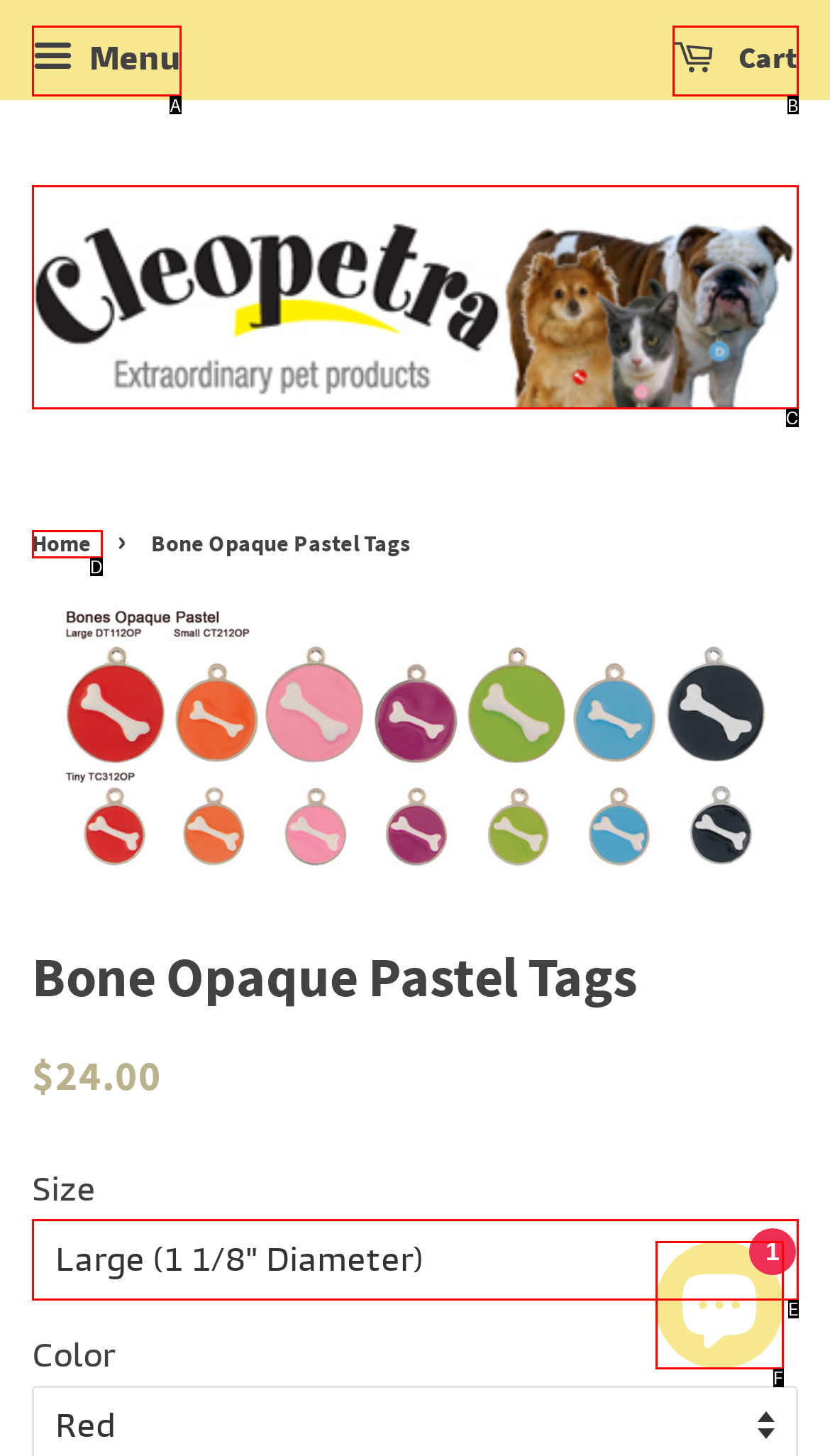Find the option that fits the given description: alt="Cleopetra"
Answer with the letter representing the correct choice directly.

C